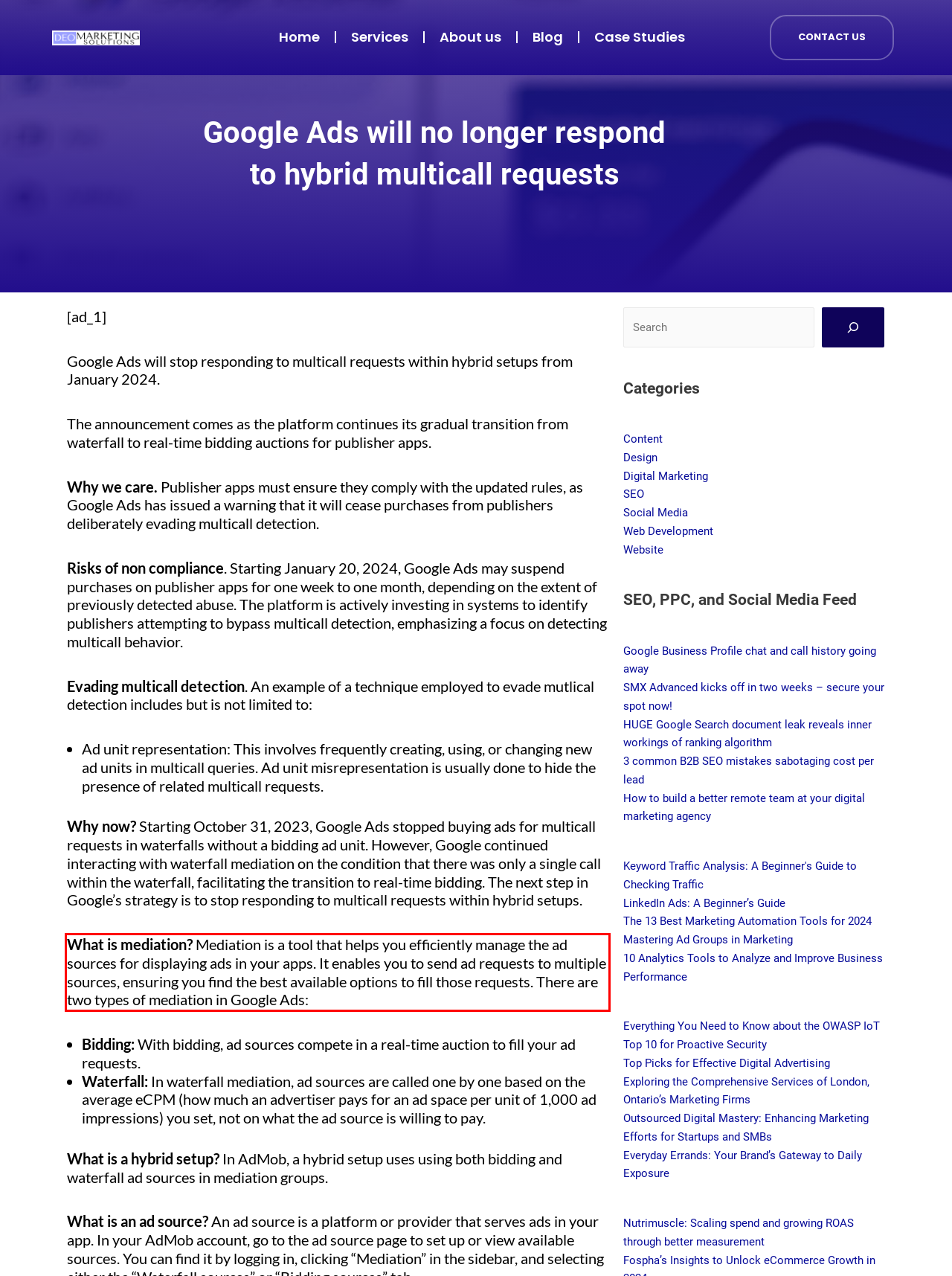Using the provided screenshot of a webpage, recognize the text inside the red rectangle bounding box by performing OCR.

What is mediation? Mediation is a tool that helps you efficiently manage the ad sources for displaying ads in your apps. It enables you to send ad requests to multiple sources, ensuring you find the best available options to fill those requests. There are two types of mediation in Google Ads: